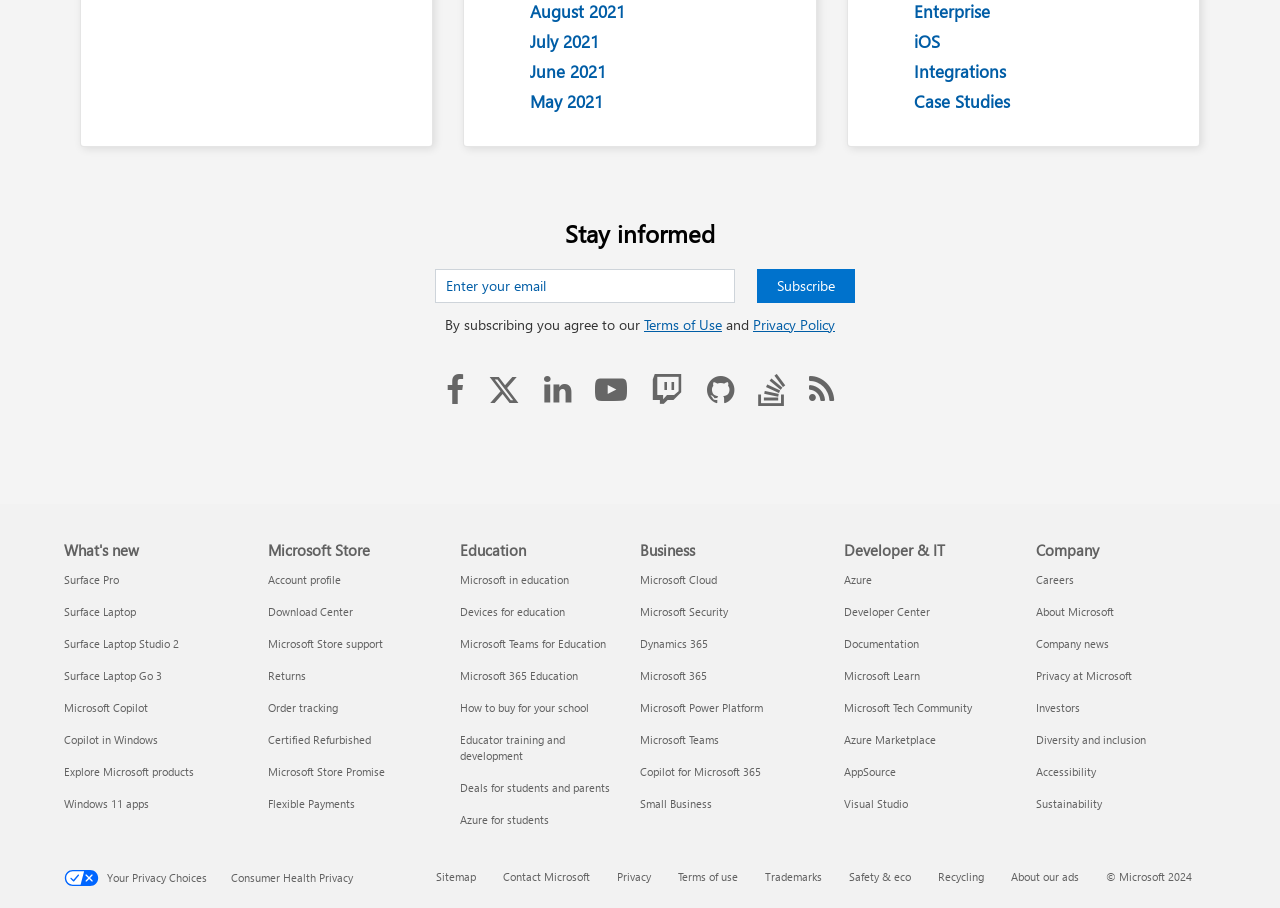Provide a one-word or short-phrase answer to the question:
What is the category of the links under 'What's new'?

Microsoft products